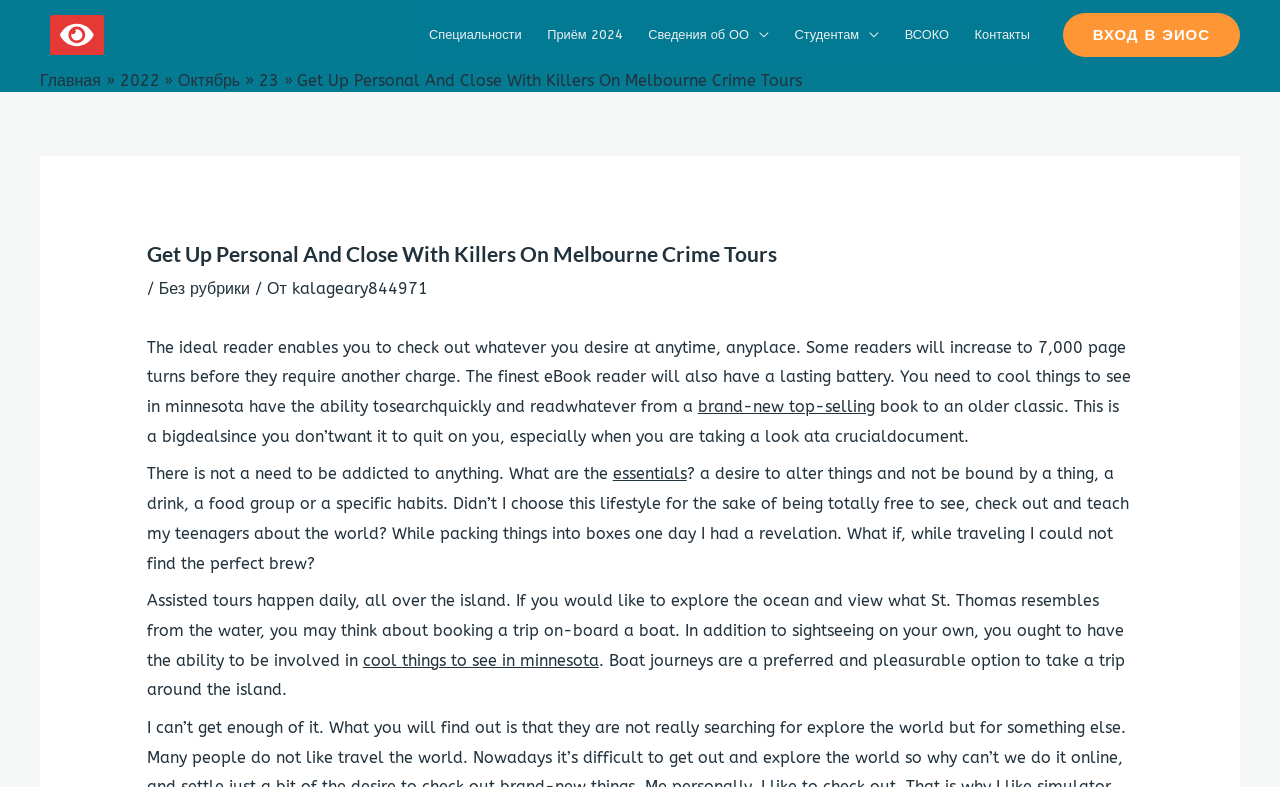Determine the bounding box for the UI element that matches this description: "kalageary844971".

[0.228, 0.355, 0.334, 0.379]